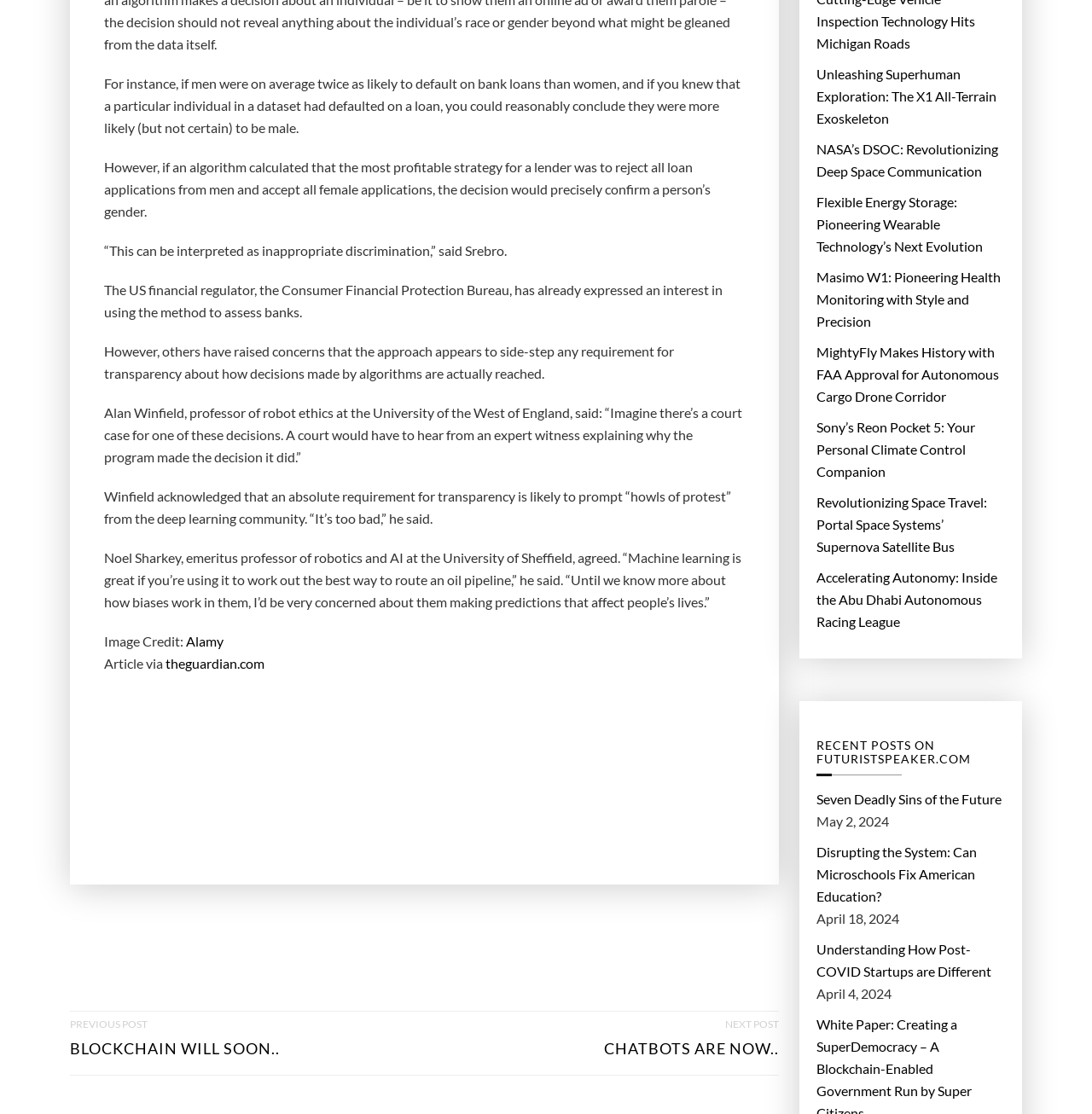Provide a one-word or one-phrase answer to the question:
What is the name of the website that the article is from?

theguardian.com